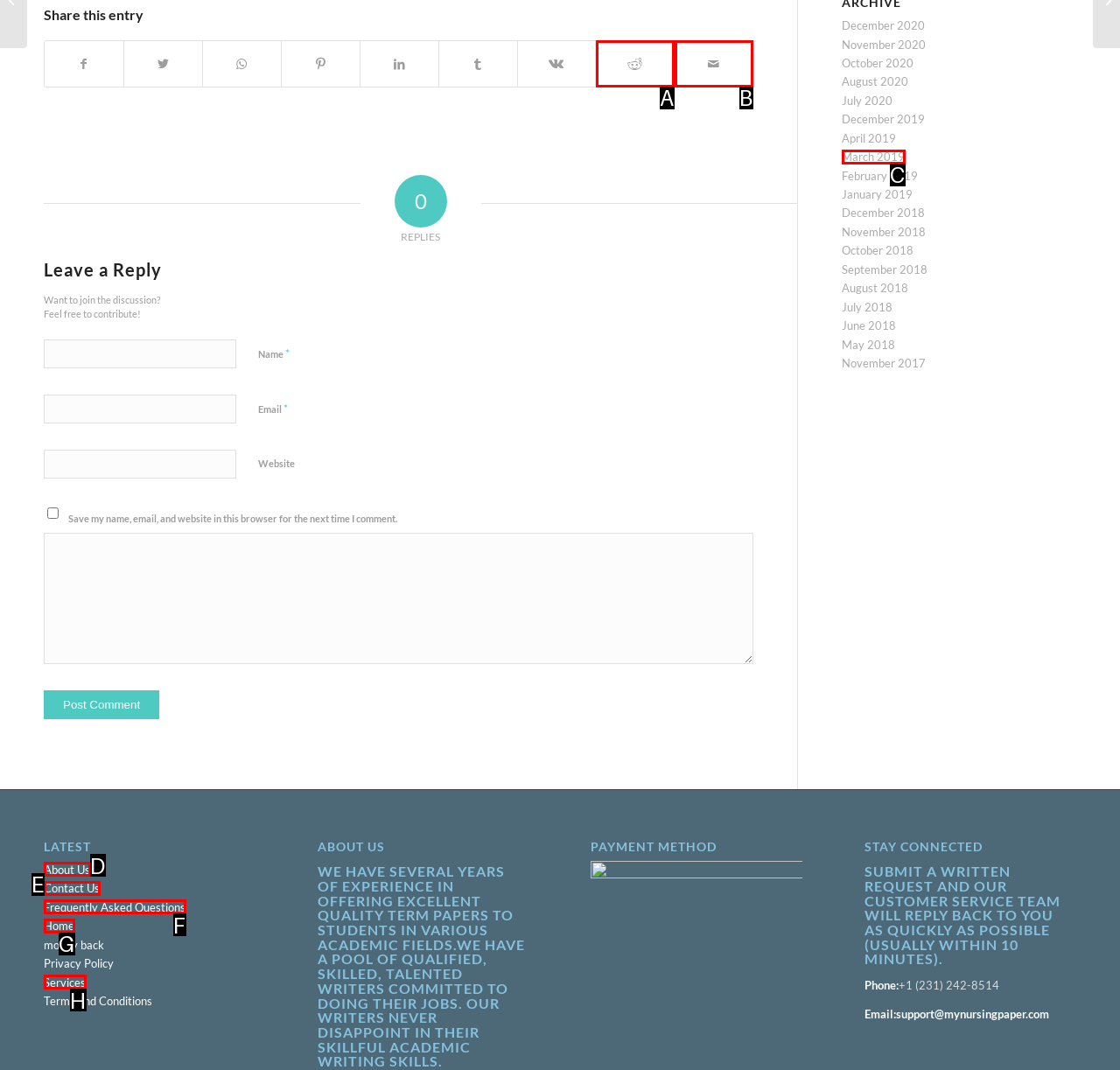Pick the option that best fits the description: Home. Reply with the letter of the matching option directly.

G